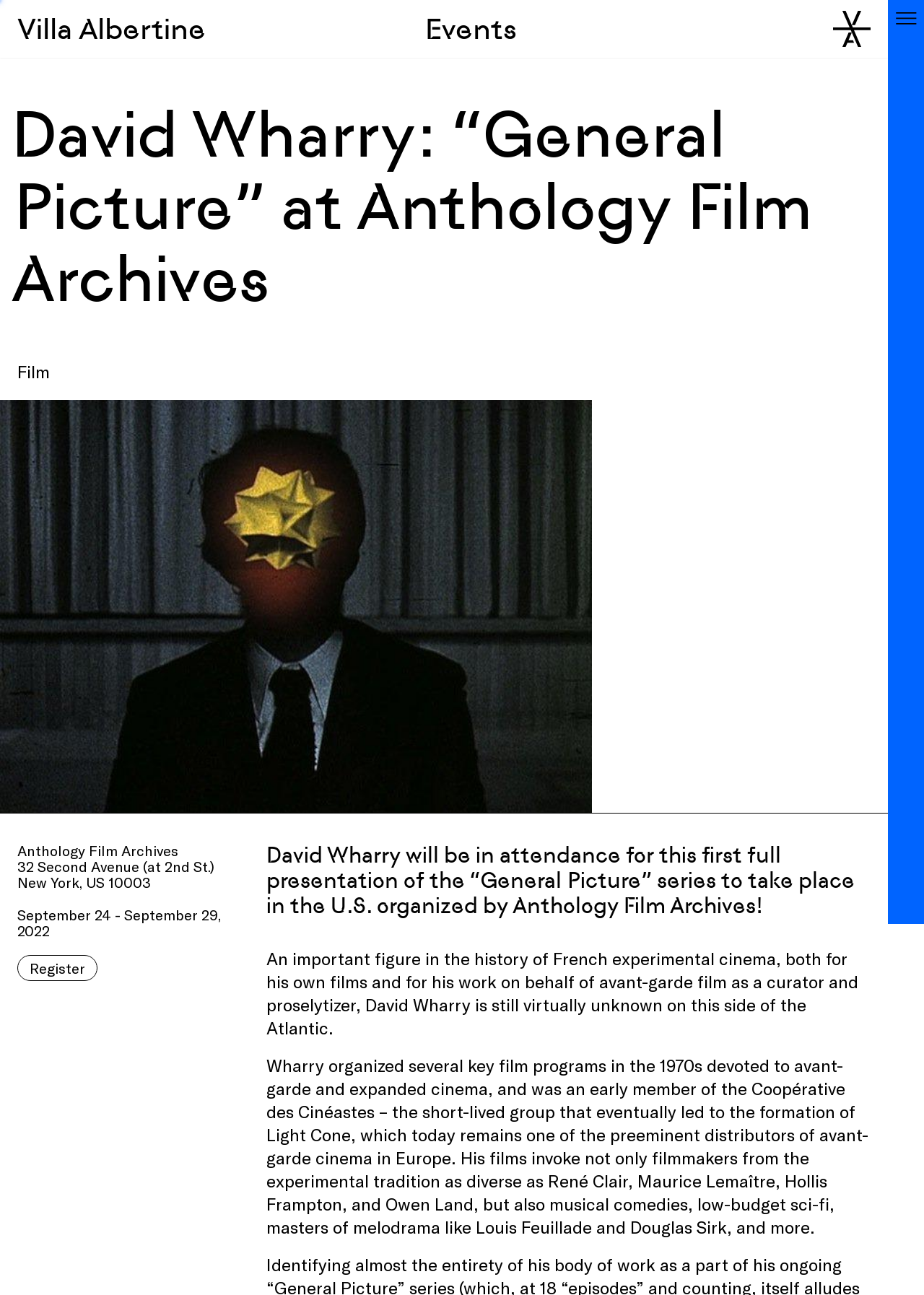Please find and generate the text of the main header of the webpage.

David Wharry: “General Picture” at Anthology Film Archives